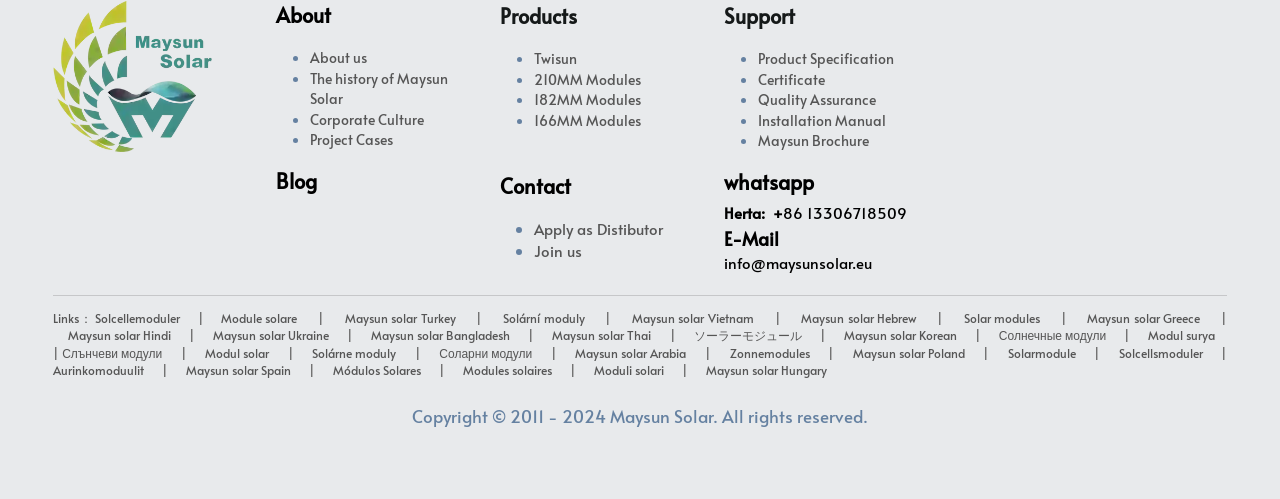Determine the bounding box for the described HTML element: "Maysun solar Hindi". Ensure the coordinates are four float numbers between 0 and 1 in the format [left, top, right, bottom].

[0.053, 0.656, 0.134, 0.688]